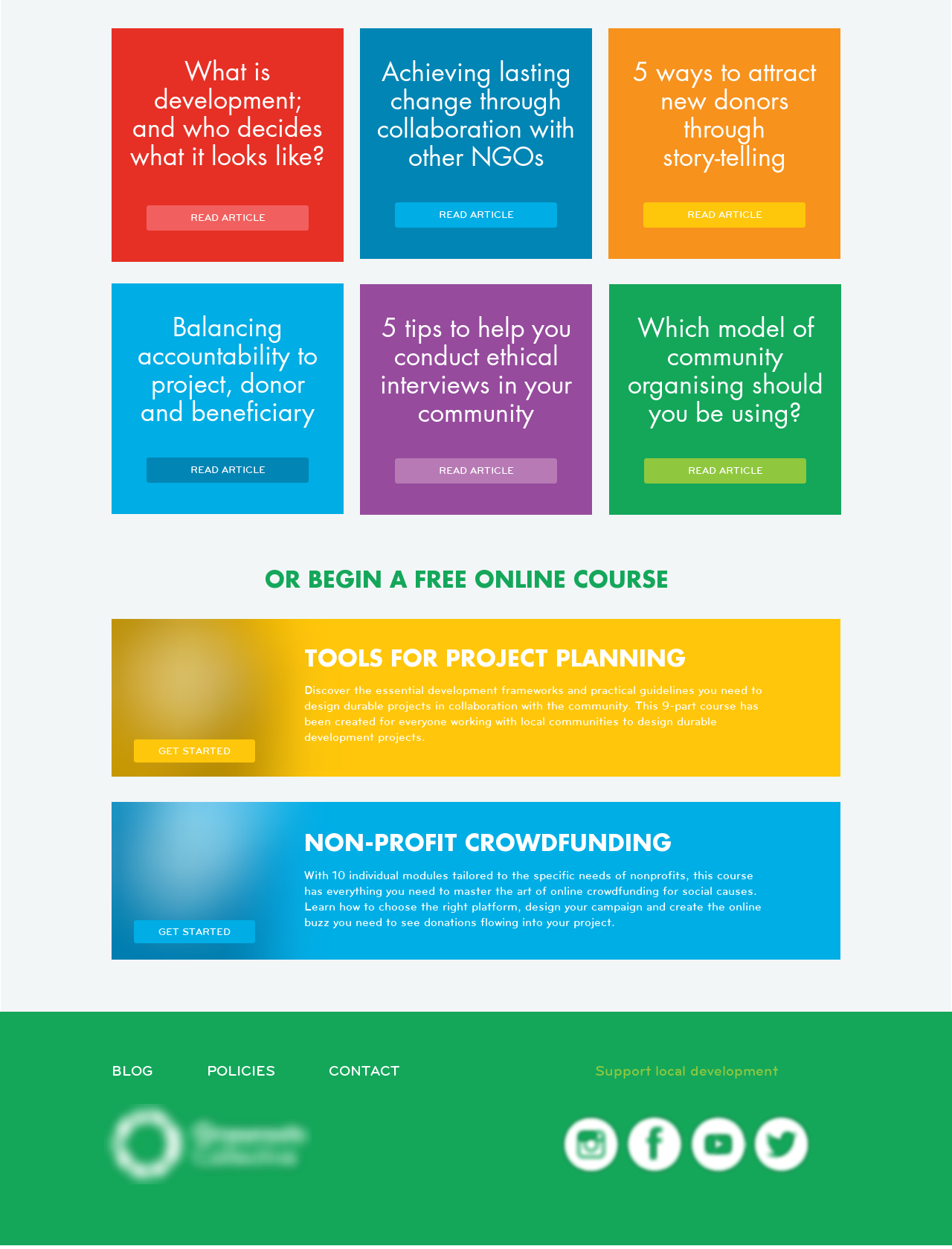Could you determine the bounding box coordinates of the clickable element to complete the instruction: "Get started with project planning tools"? Provide the coordinates as four float numbers between 0 and 1, i.e., [left, top, right, bottom].

[0.141, 0.592, 0.268, 0.61]